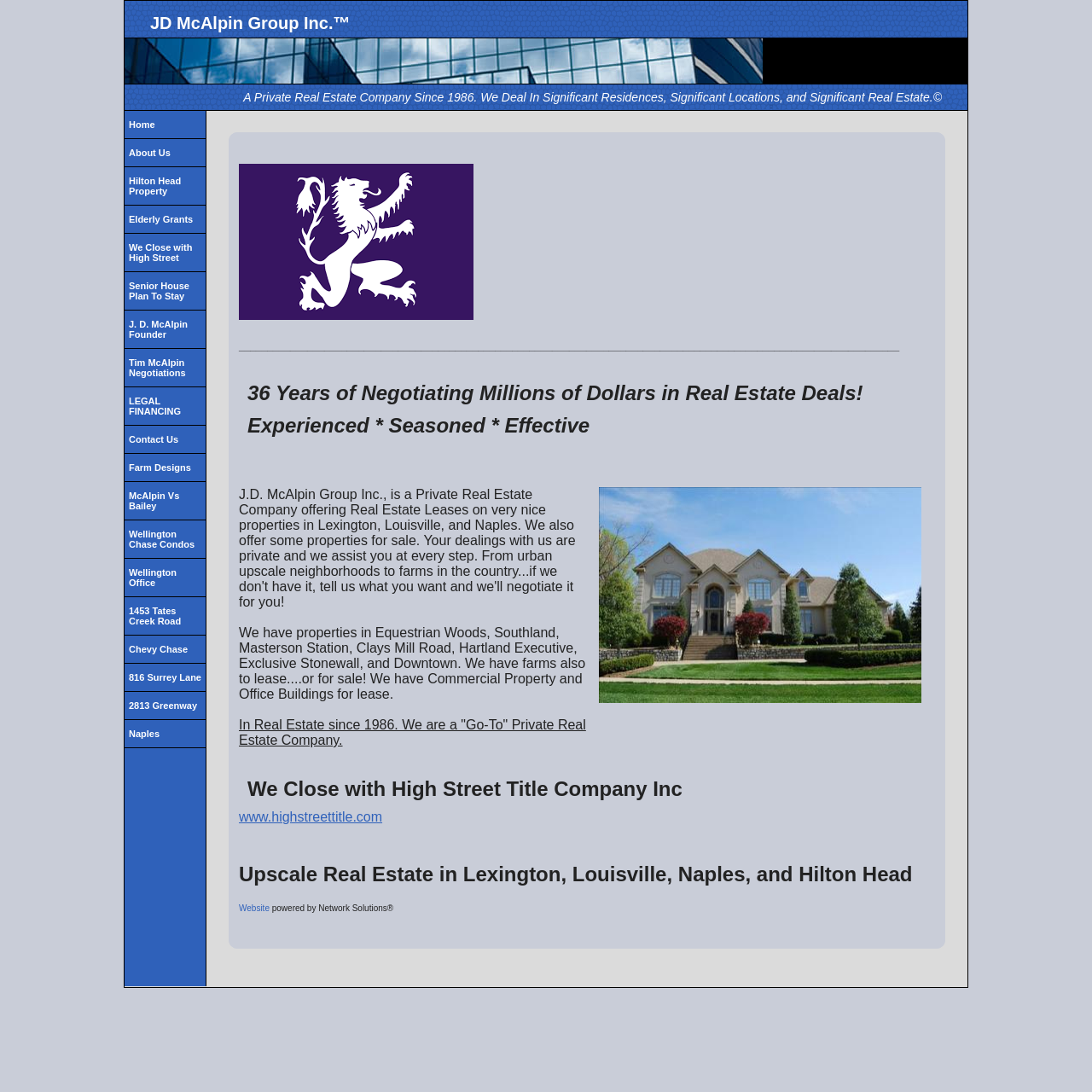What is the name of the title company mentioned on the webpage?
Look at the image and answer the question with a single word or phrase.

High Street Title Company Inc